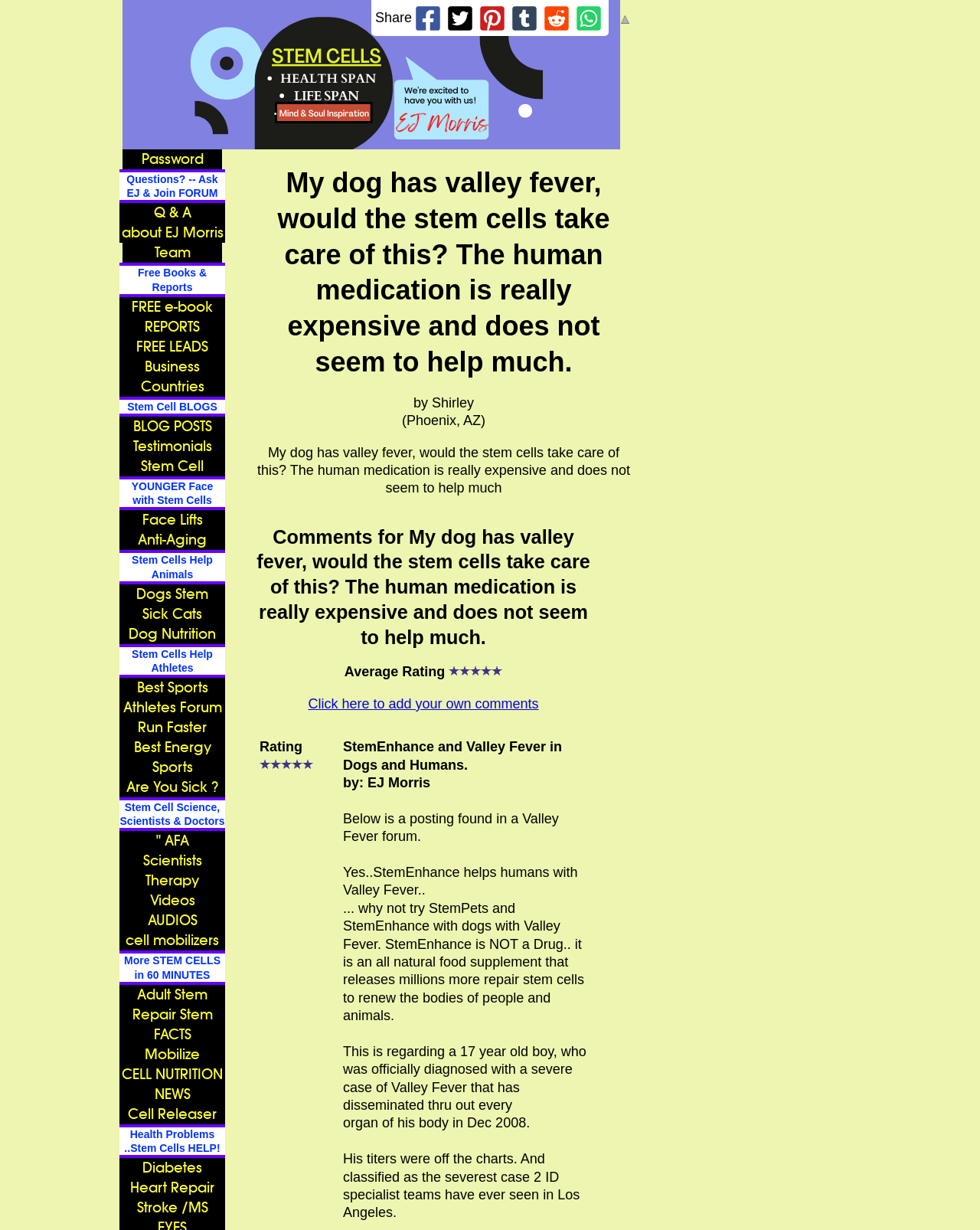Locate the bounding box of the UI element with the following description: "Reddit".

[0.552, 0.003, 0.584, 0.026]